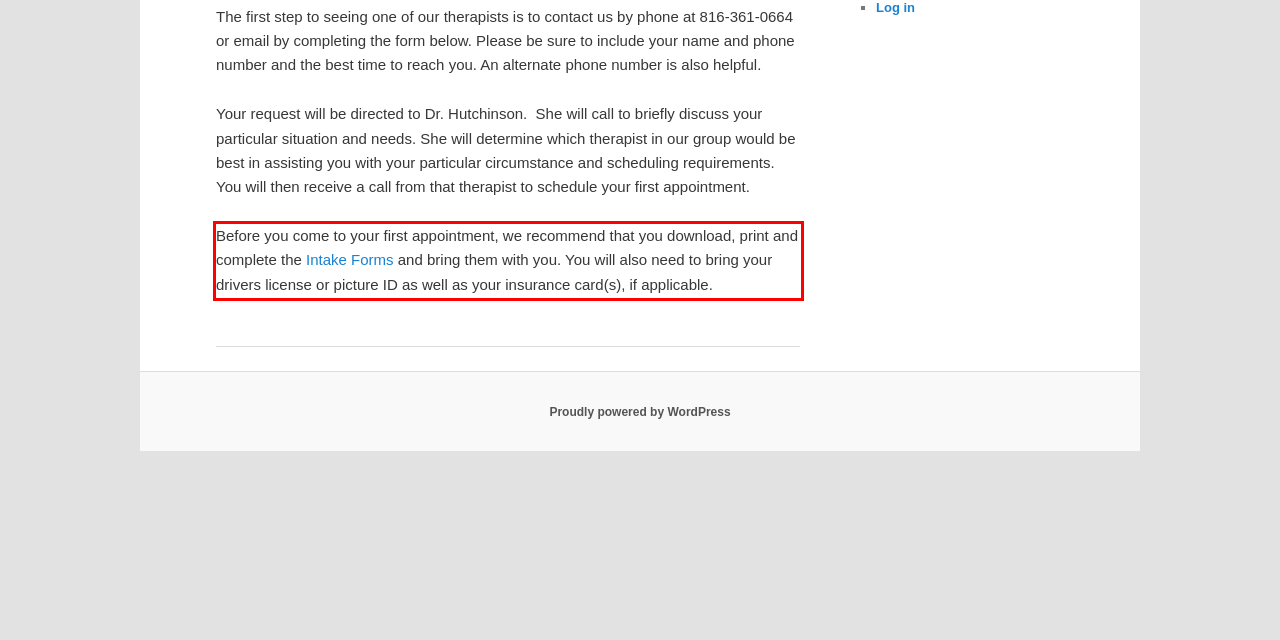The screenshot you have been given contains a UI element surrounded by a red rectangle. Use OCR to read and extract the text inside this red rectangle.

Before you come to your first appointment, we recommend that you download, print and complete the Intake Forms and bring them with you. You will also need to bring your drivers license or picture ID as well as your insurance card(s), if applicable.